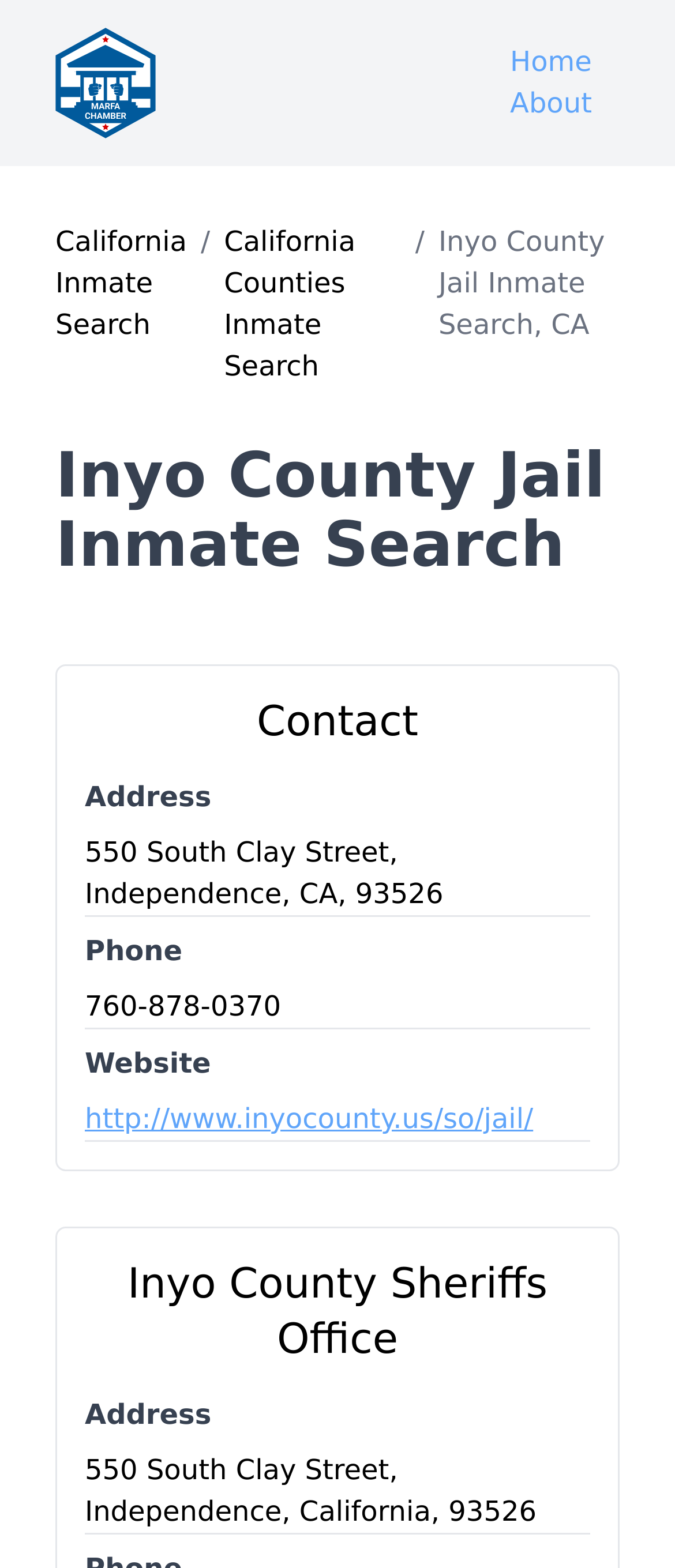Respond to the question below with a single word or phrase: What is the website of Inyo County Sheriffs Office?

http://www.inyocounty.us/so/jail/